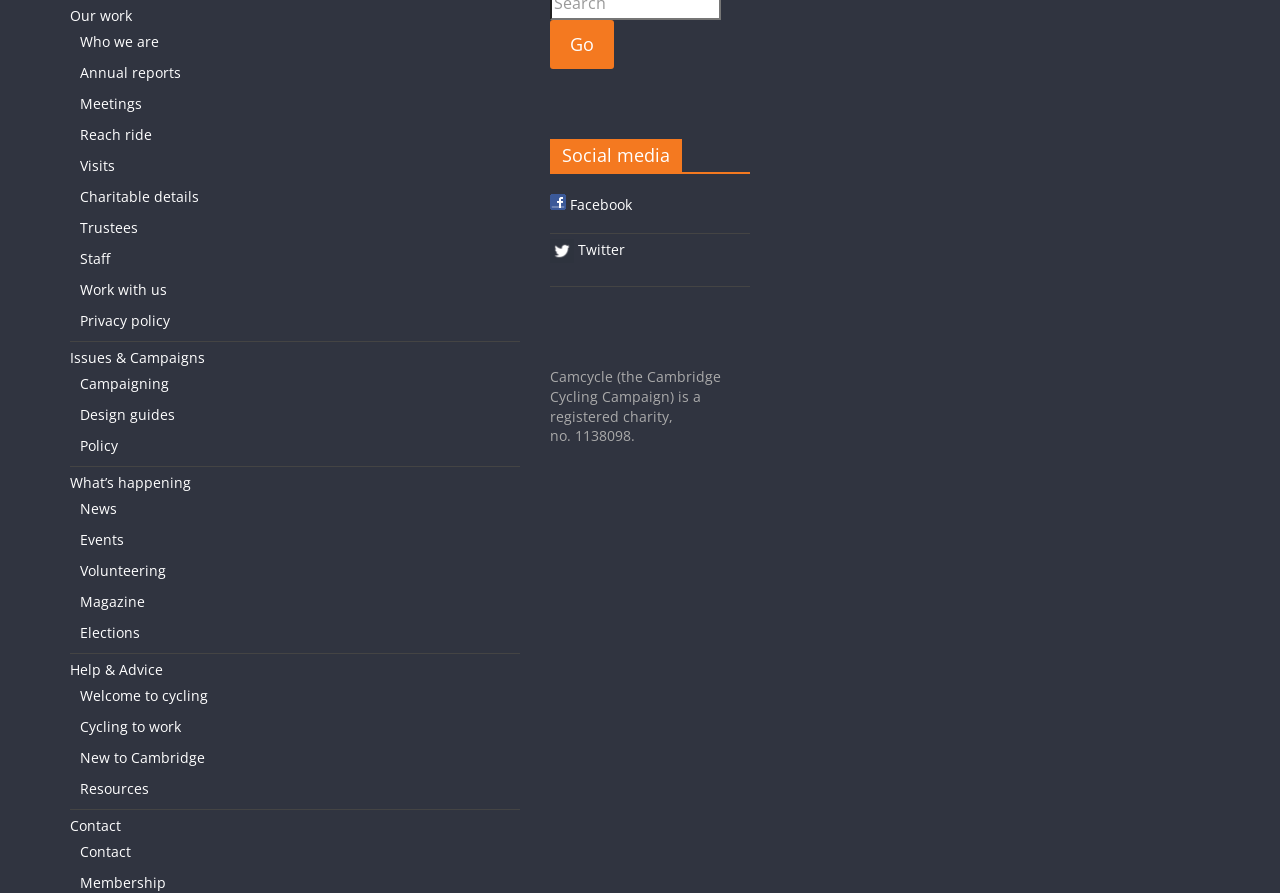Identify the bounding box coordinates for the UI element described as: "Reach ride". The coordinates should be provided as four floats between 0 and 1: [left, top, right, bottom].

[0.062, 0.14, 0.119, 0.161]